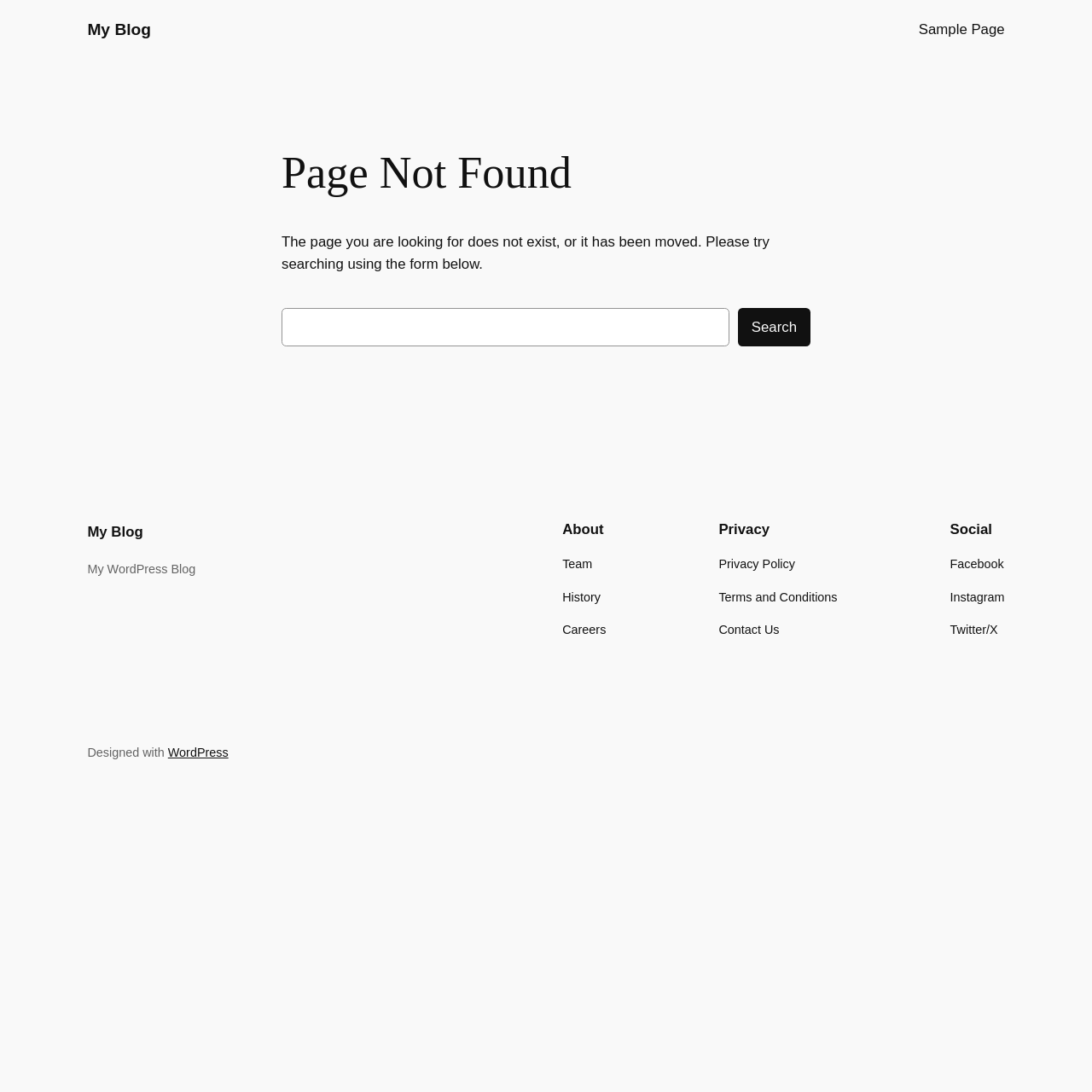Refer to the screenshot and give an in-depth answer to this question: What are the social media platforms listed?

The social media platforms are listed in the 'Social' section in the footer, which includes links to Facebook, Instagram, and Twitter/X.